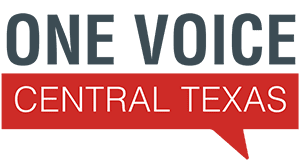From the details in the image, provide a thorough response to the question: What is the purpose of the logo?

The logo of 'One Voice Central Texas' represents the organization's commitment to serving the Central Texas community, aiming to amplify collective voices and advocacy efforts, as stated in the caption.